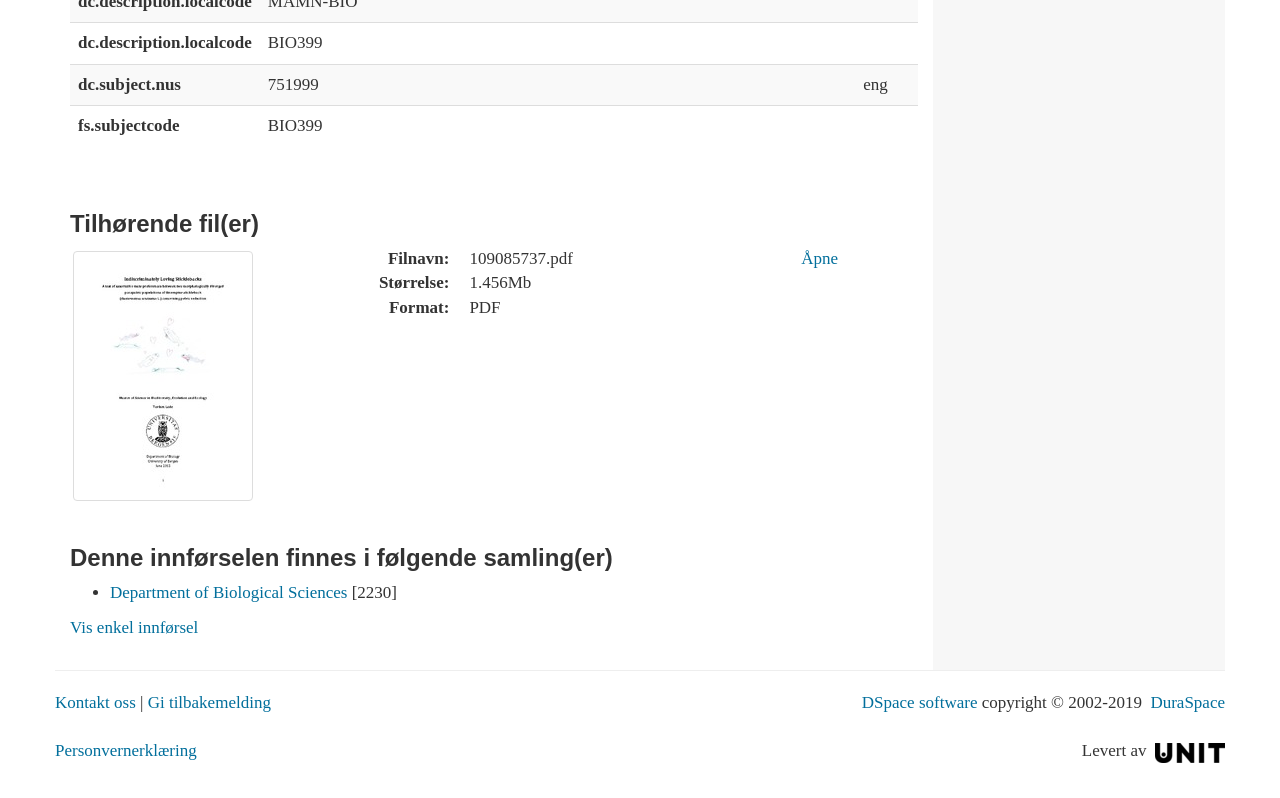Answer succinctly with a single word or phrase:
What is the local code for the course BIO399?

dc.description.localcode